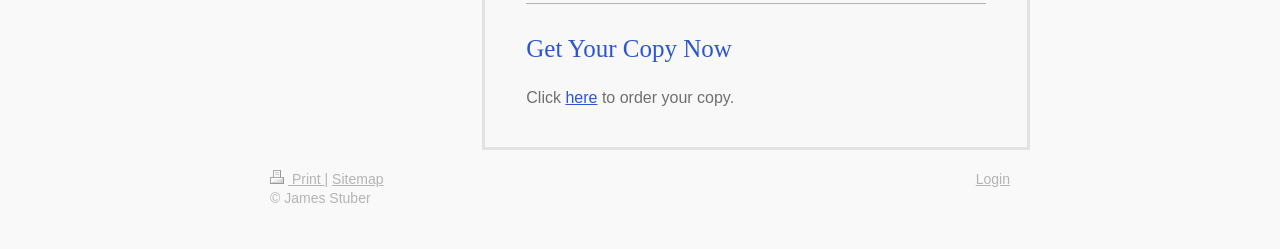Provide a short, one-word or phrase answer to the question below:
What are the options next to 'Print'?

Sitemap